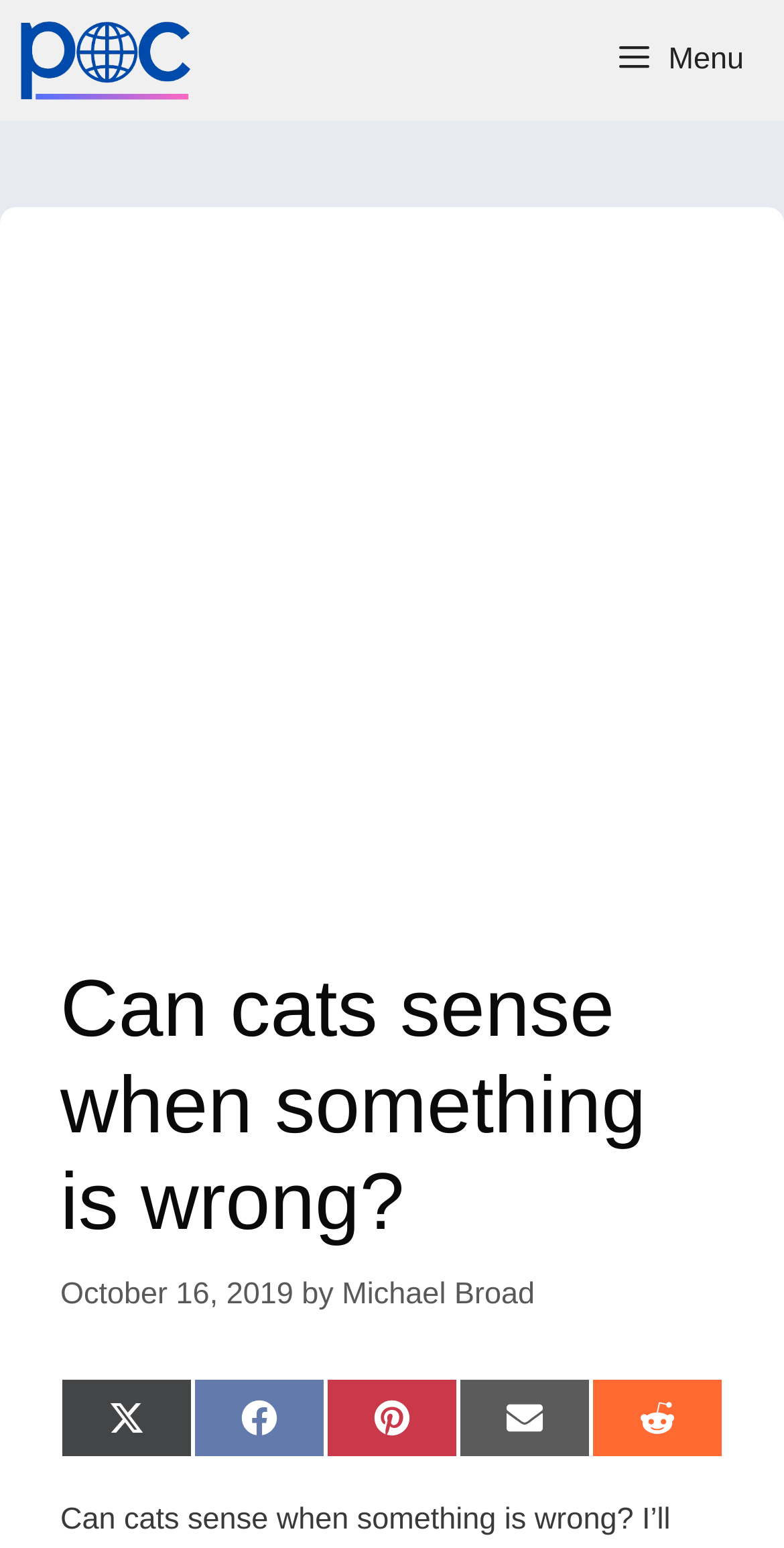Find the bounding box coordinates for the HTML element described in this sentence: "Menu". Provide the coordinates as four float numbers between 0 and 1, in the format [left, top, right, bottom].

[0.754, 0.0, 1.0, 0.078]